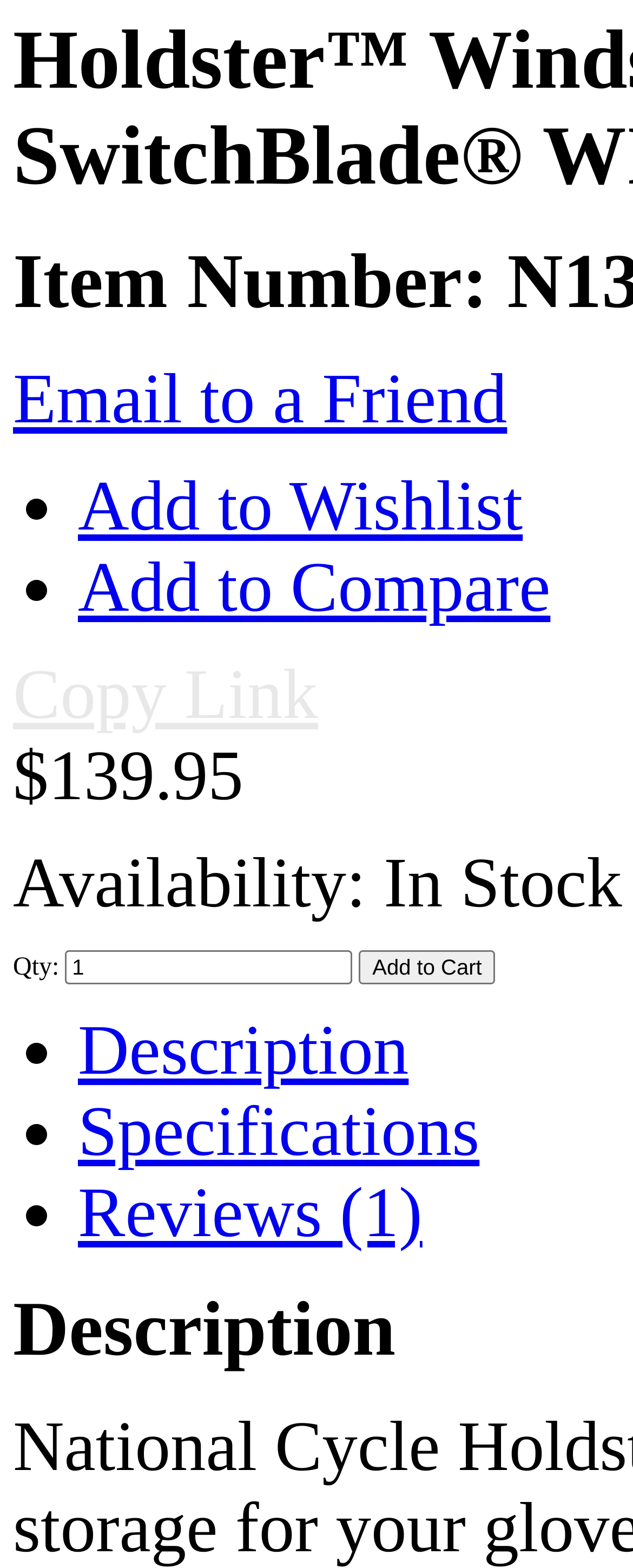Locate the bounding box coordinates of the element you need to click to accomplish the task described by this instruction: "Email to a friend".

[0.021, 0.23, 0.801, 0.28]